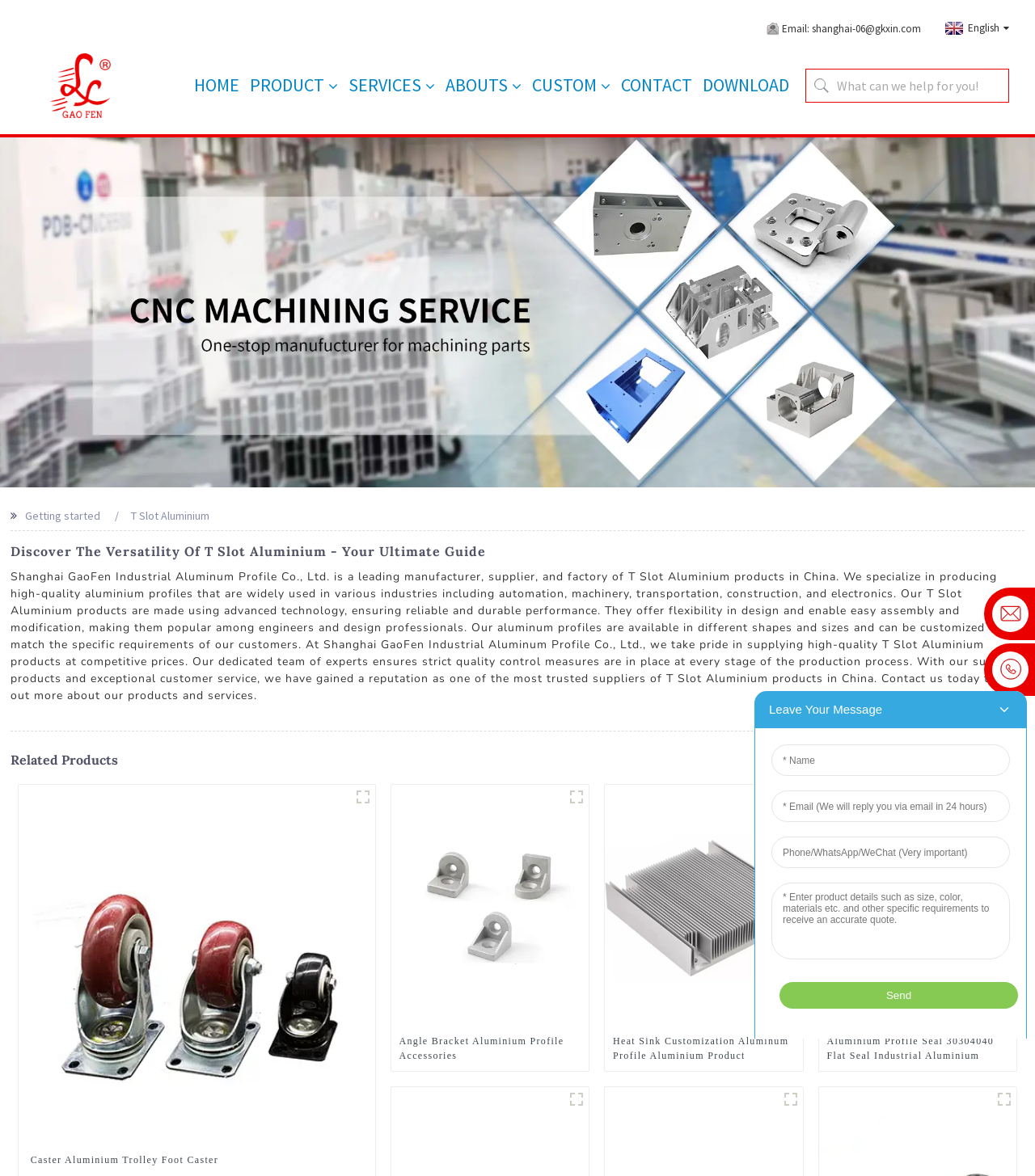Locate the bounding box coordinates of the element that should be clicked to execute the following instruction: "Contact us through email".

[0.755, 0.018, 0.89, 0.03]